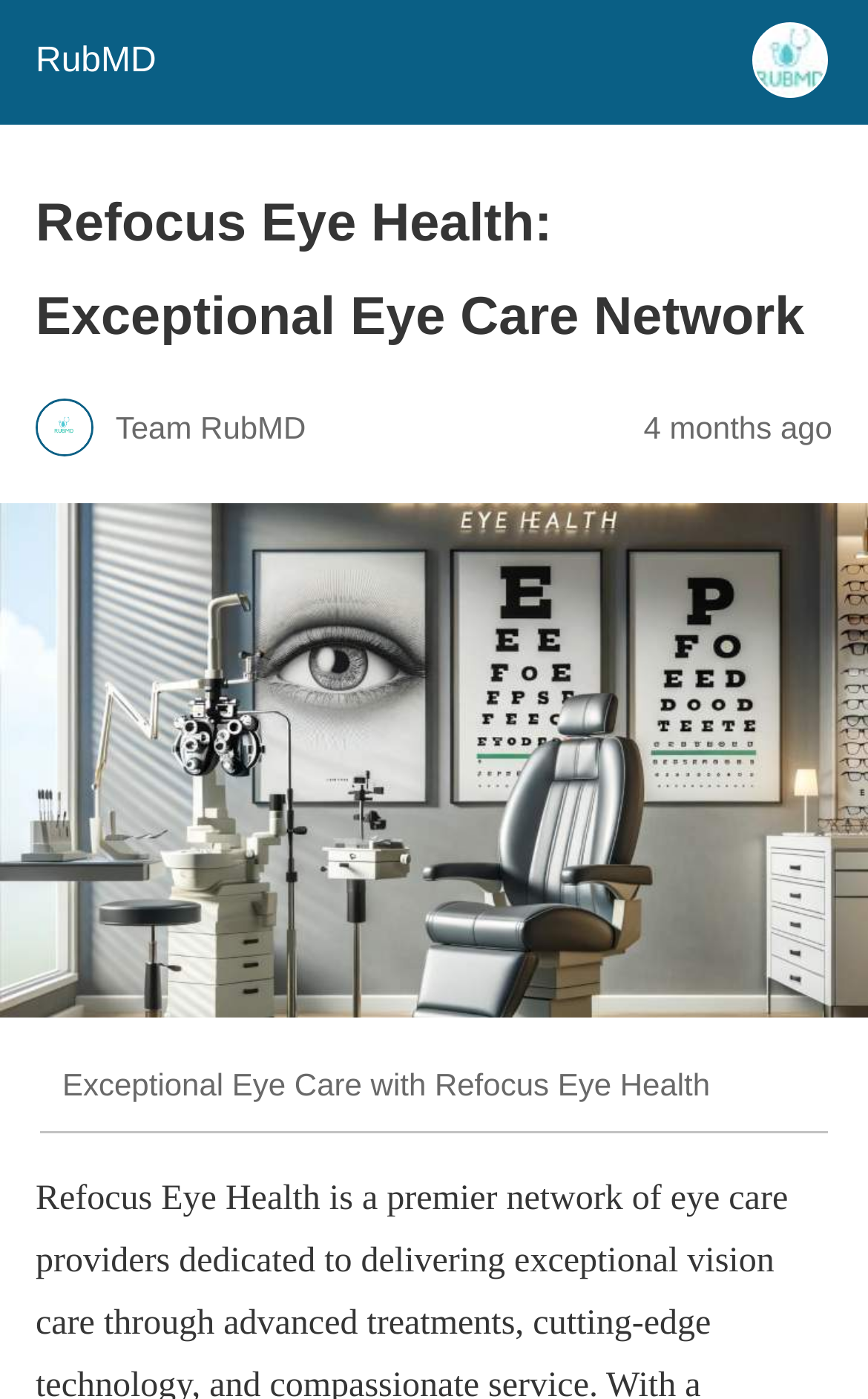Is there a site icon on the page?
Utilize the image to construct a detailed and well-explained answer.

A site icon is present on the page, which is a child of the link element with the text content 'Site icon RubMD'. This icon is located at the top-left corner of the page.